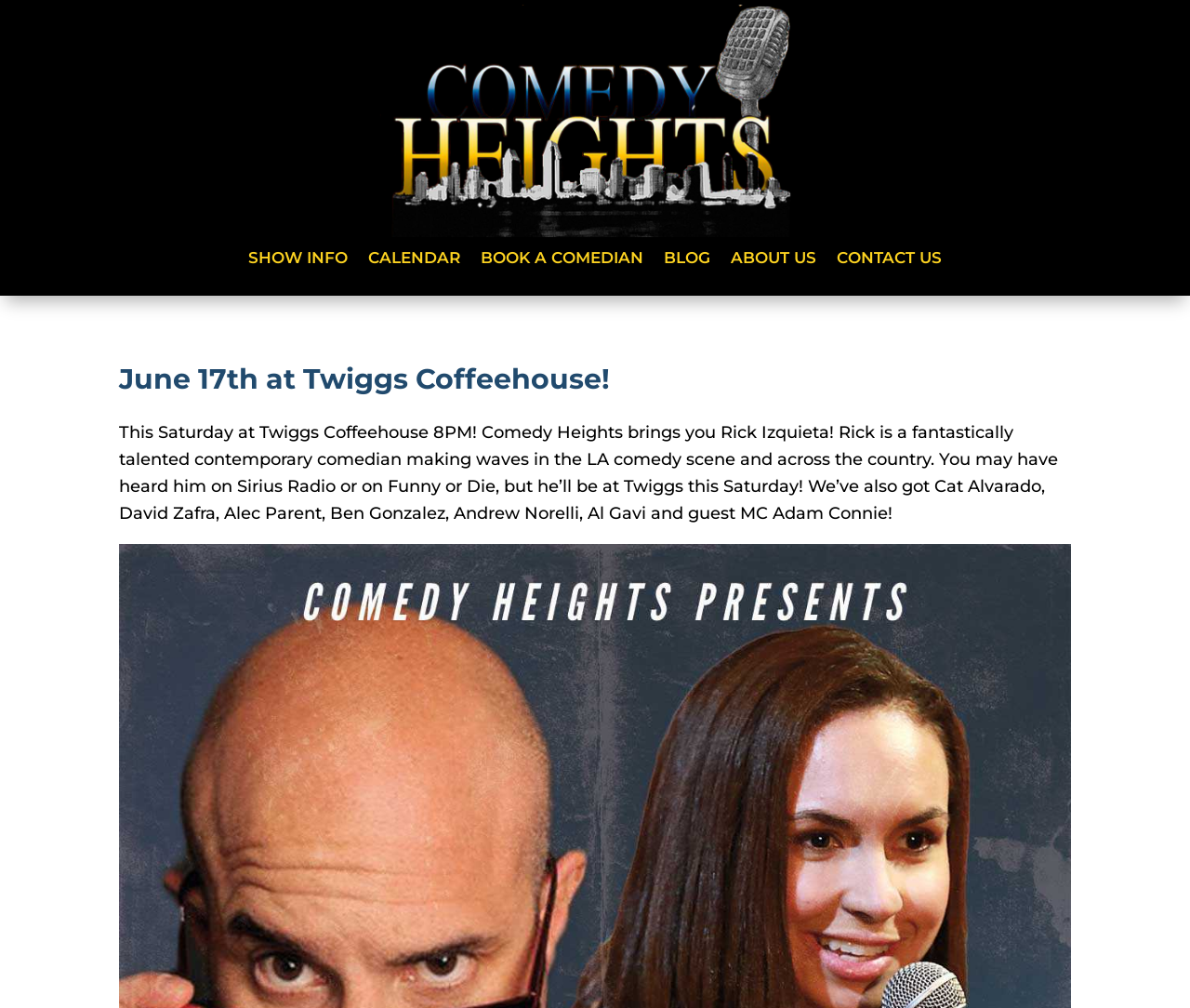Who is the guest MC for the comedy show?
Answer the question in as much detail as possible.

The static text element mentions that Adam Connie is the guest MC for the comedy show, along with other comedians performing at the event.